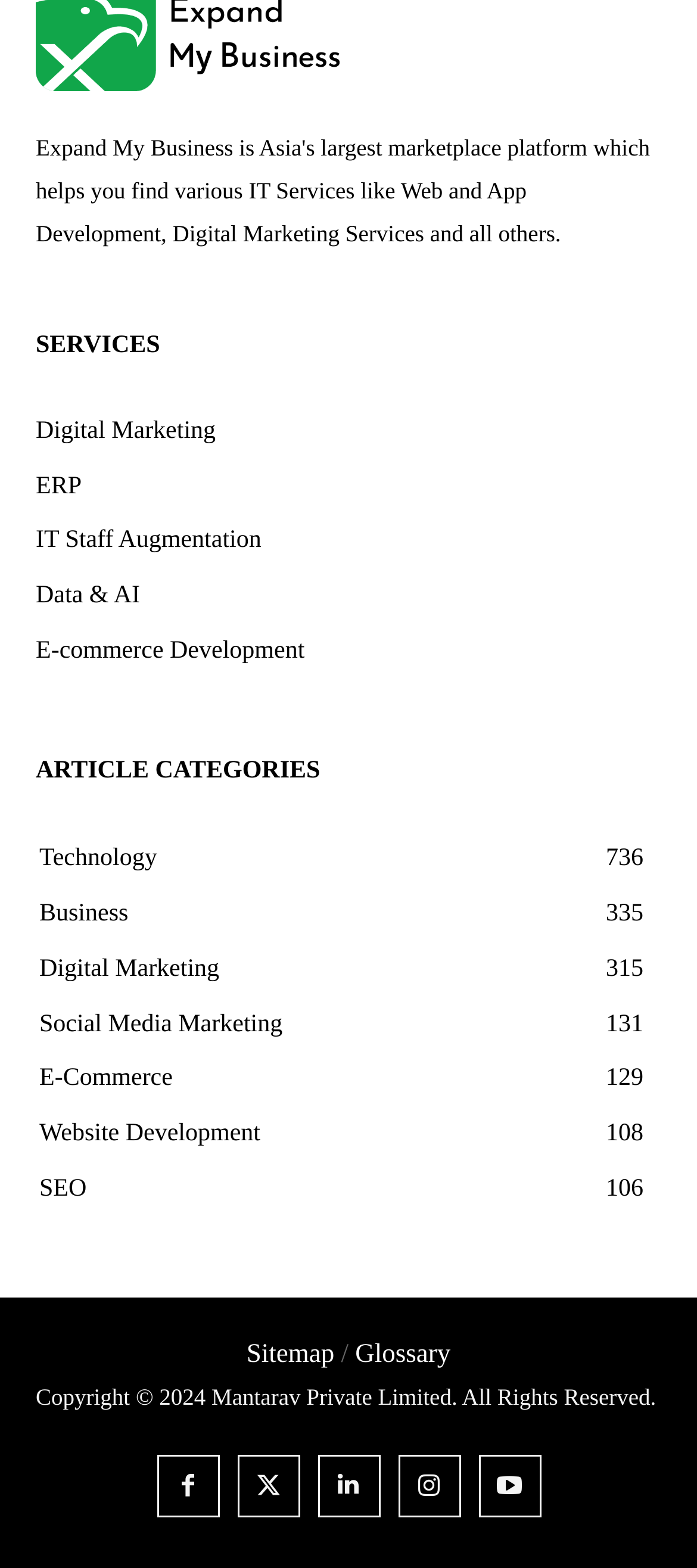Please find the bounding box coordinates of the element that needs to be clicked to perform the following instruction: "View Technology articles". The bounding box coordinates should be four float numbers between 0 and 1, represented as [left, top, right, bottom].

[0.056, 0.539, 0.225, 0.557]